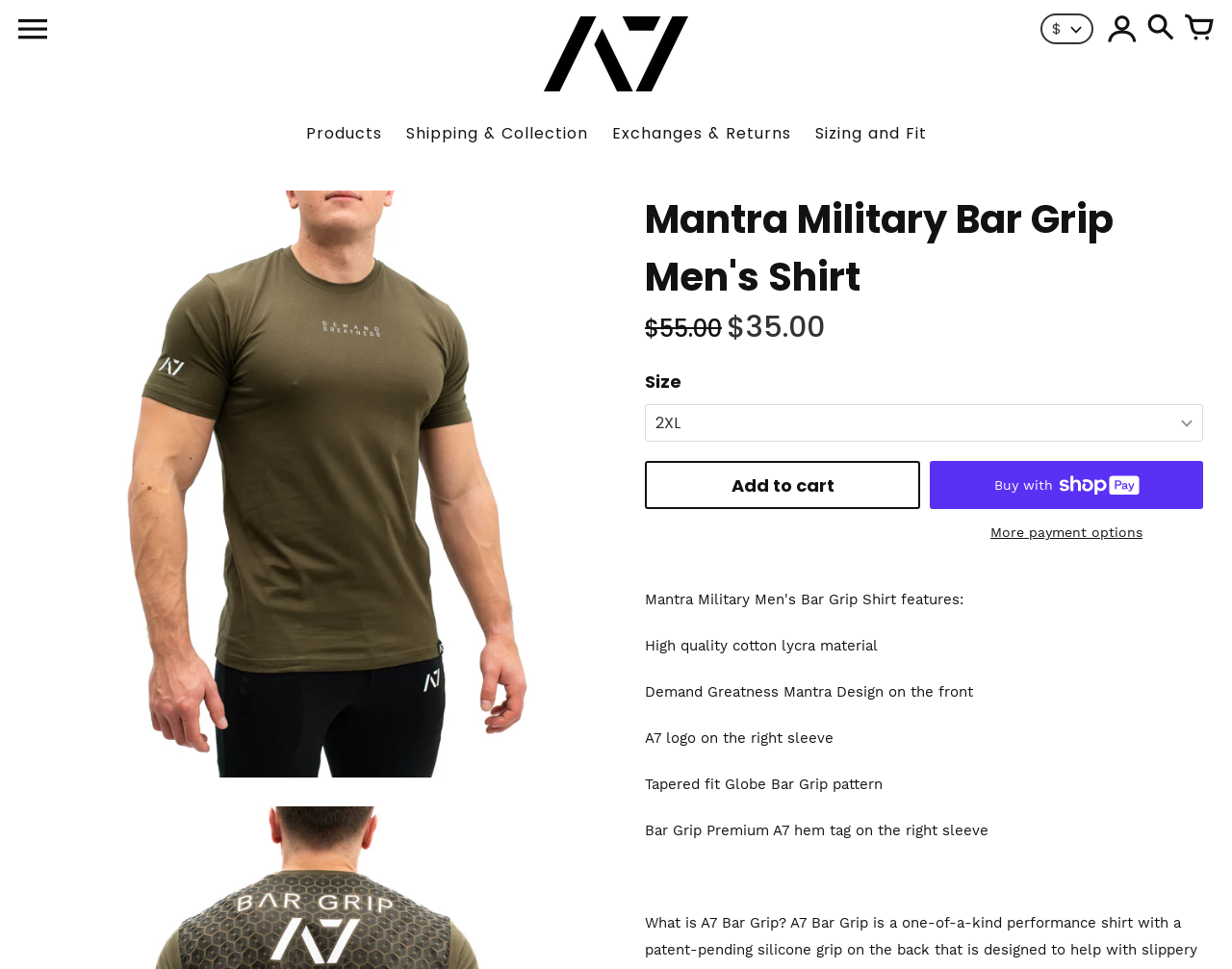Using the information in the image, could you please answer the following question in detail:
What is the logo on the right sleeve of the Mantra Military Bar Grip Men's Shirt?

I found the logo on the right sleeve of the shirt by reading the static text elements on the webpage. One of the static text elements says 'A7 logo on the right sleeve', which indicates the logo on the right sleeve of the shirt.